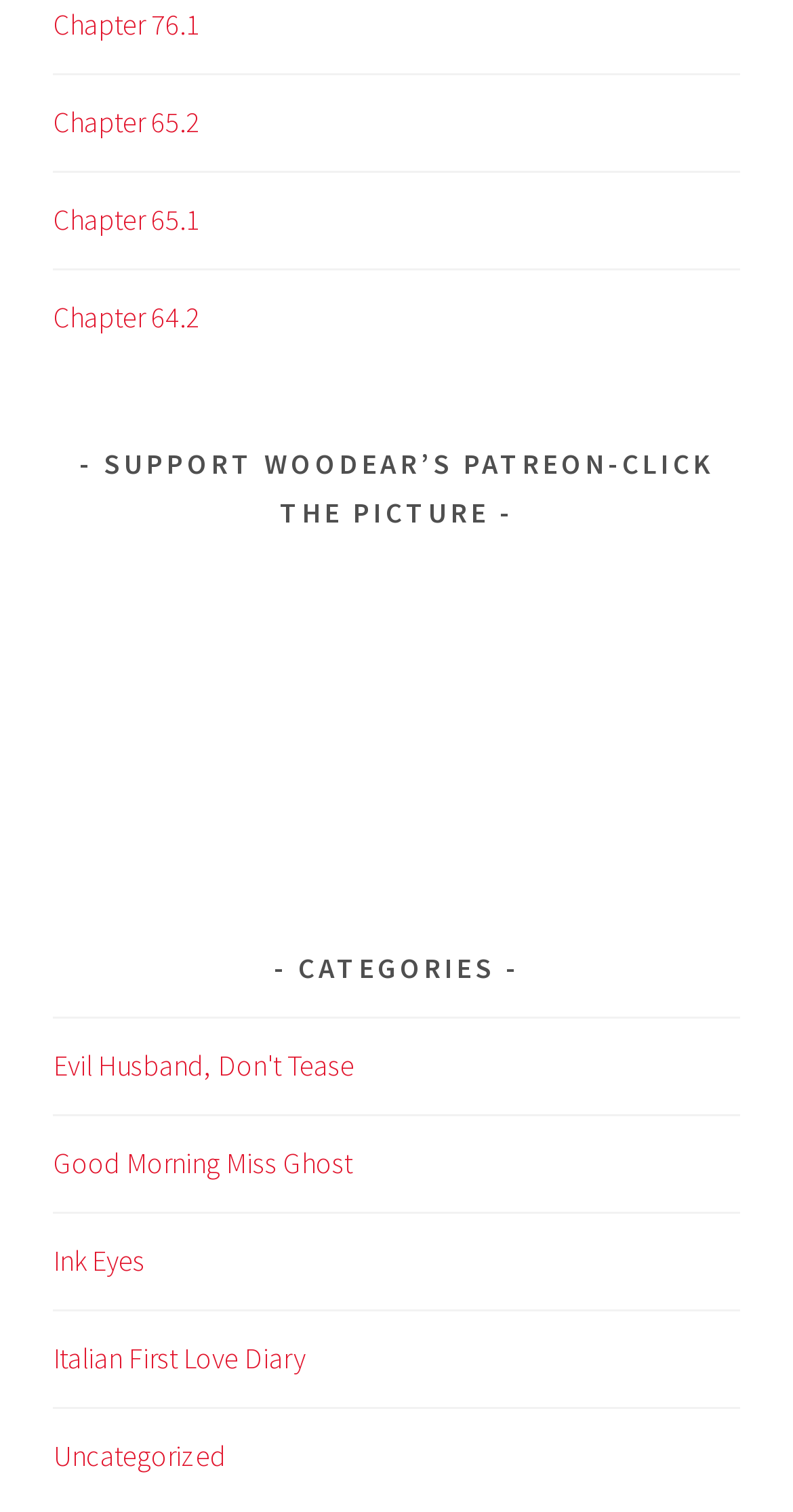Can you identify the bounding box coordinates of the clickable region needed to carry out this instruction: 'Browse Uncategorized'? The coordinates should be four float numbers within the range of 0 to 1, stated as [left, top, right, bottom].

[0.068, 0.951, 0.286, 0.975]